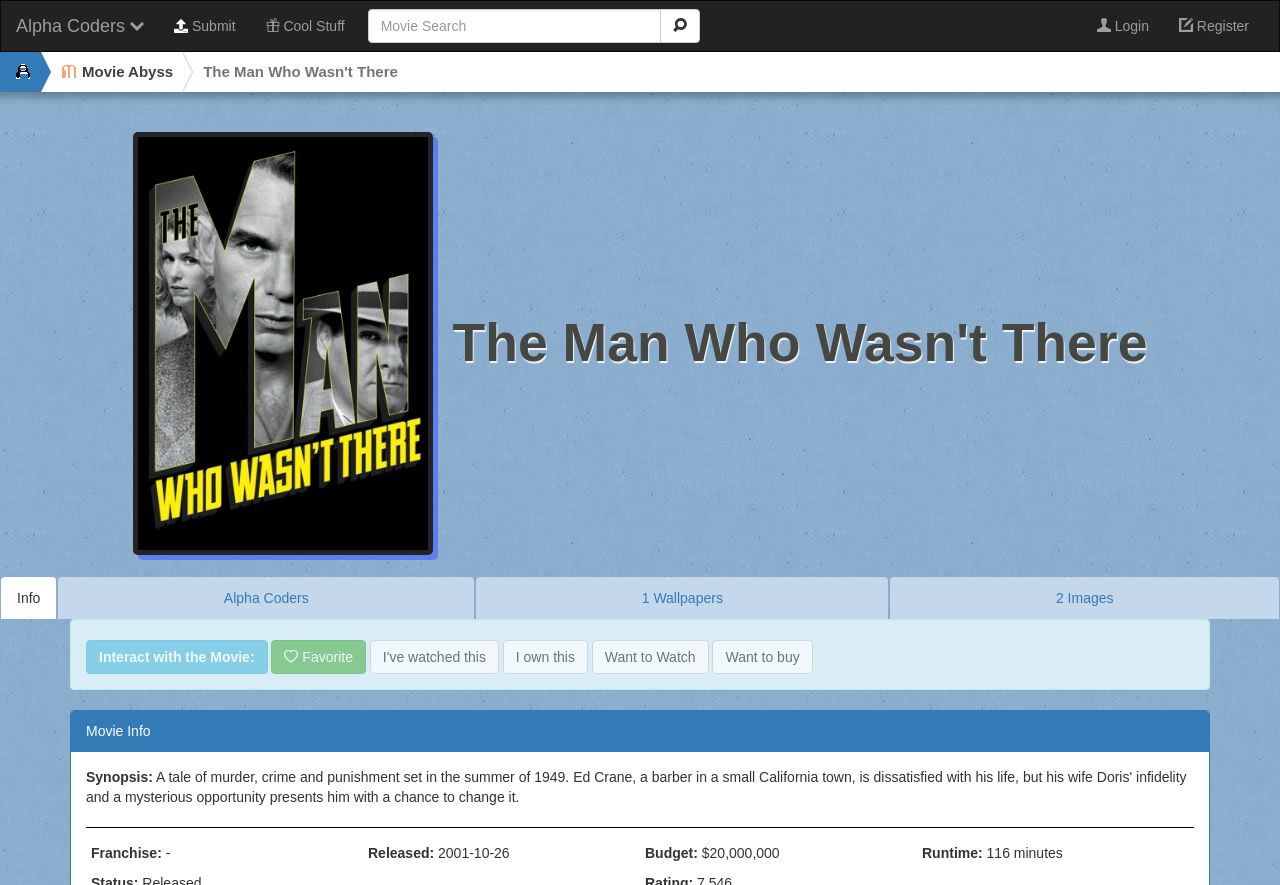Determine the bounding box coordinates of the element's region needed to click to follow the instruction: "View the movie posters". Provide these coordinates as four float numbers between 0 and 1, formatted as [left, top, right, bottom].

[0.372, 0.652, 0.694, 0.7]